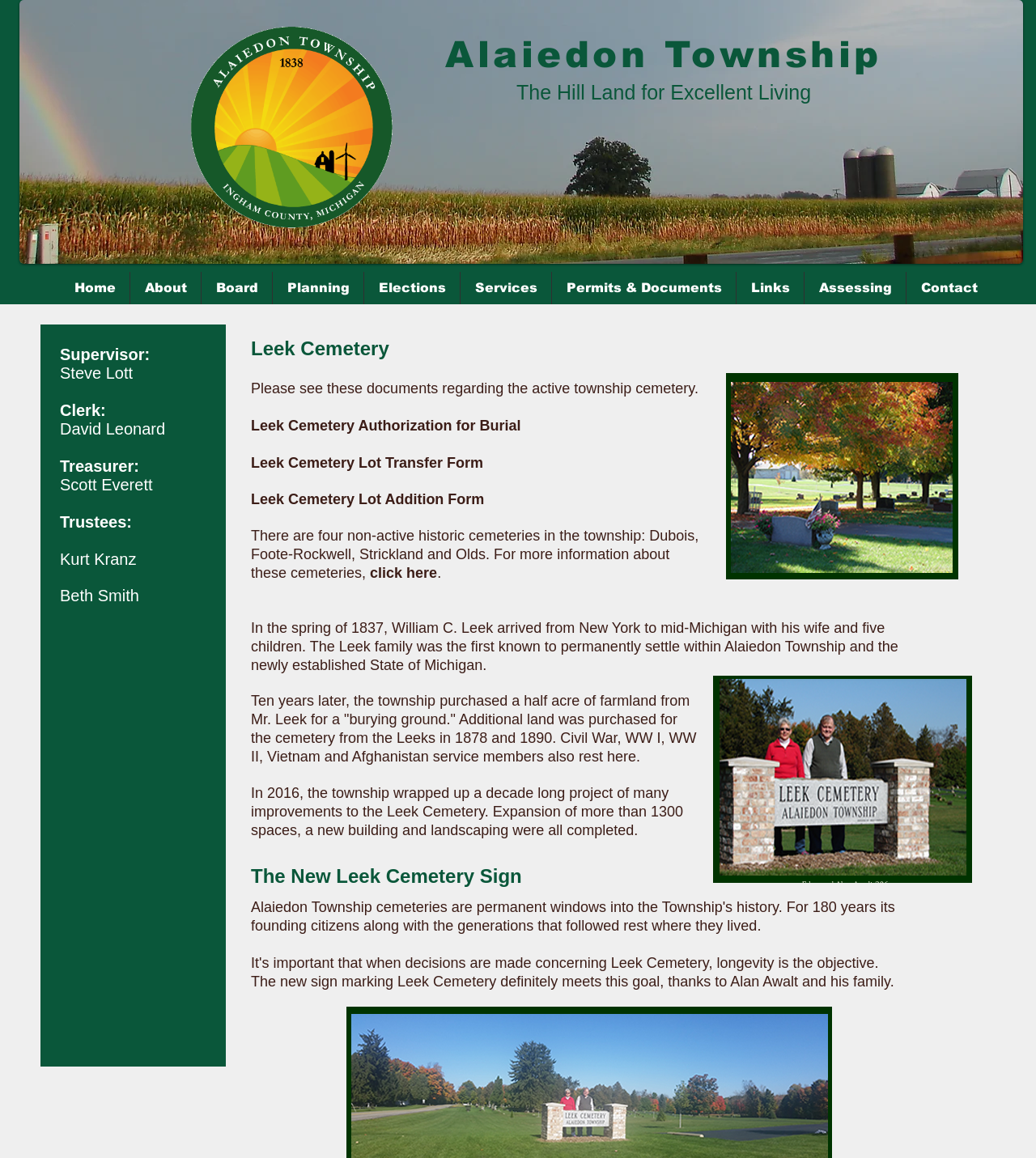How many spaces were added to the Leek Cemetery?
Refer to the image and give a detailed response to the question.

I inferred this answer by reading the text 'Expansion of more than 1300 spaces, a new building and landscaping were all completed.' which indicates that the Leek Cemetery was expanded to add more than 1300 spaces.